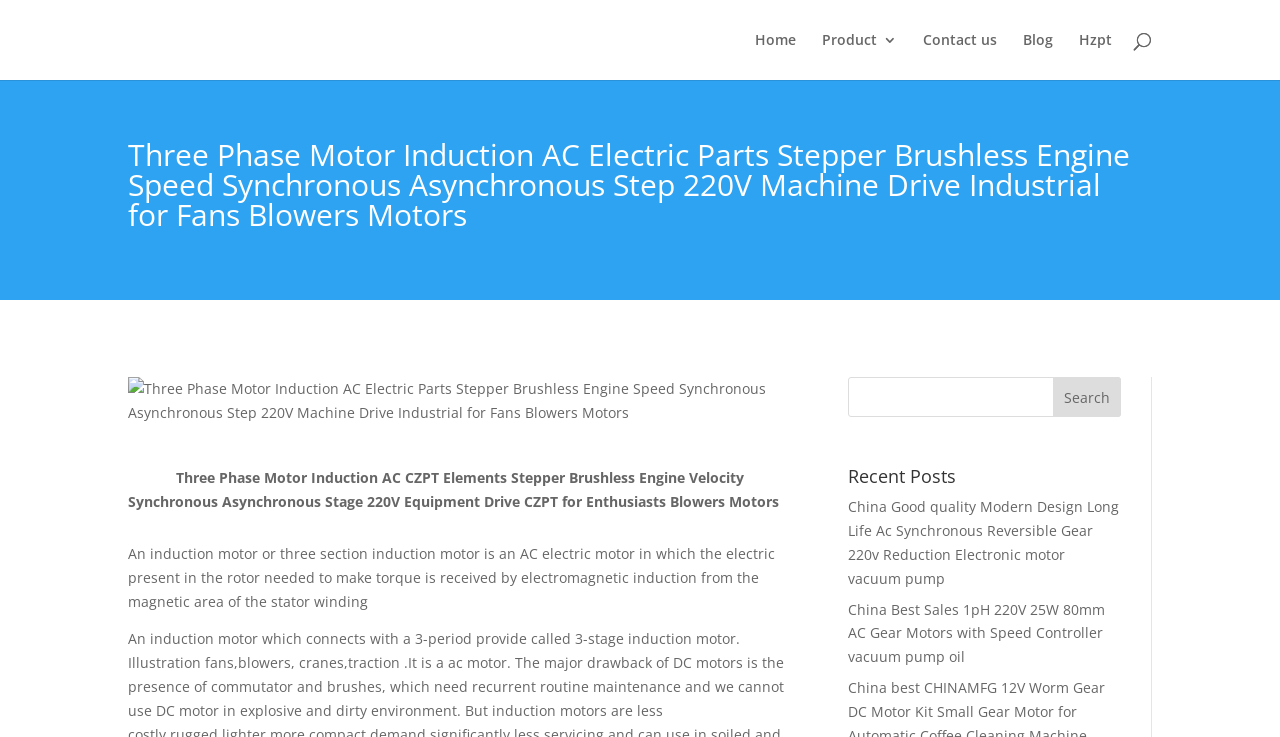Summarize the webpage with intricate details.

This webpage is about three-phase motor induction AC electric parts, stepper brushless engines, and speed synchronous asynchronous step 220V machine drive industrial for fans blowers motors. 

At the top, there are five links: "Home", "Product 3", "Contact us", "Blog", and "Hzpt", aligned horizontally from left to right. Below these links, there is a search bar that spans almost the entire width of the page. 

The main content of the webpage is divided into two sections. On the left, there is a large image of a three-phase motor induction AC electric part, stepper brushless engine, and speed synchronous asynchronous step 220V machine drive industrial for fans blowers motors. Above the image, there is a heading with the same title as the webpage. 

On the right side of the image, there are three blocks of text. The first block is a brief description of the product, mentioning that it is for enthusiasts, blowers, and motors. The second block provides more detailed information about induction motors, explaining how they work. The third block is a heading titled "Recent Posts" followed by two links to recent blog posts about AC synchronous reversible gear 220V reduction electronic motors and AC gear motors with speed controllers.

At the bottom right of the image, there is another search bar with a textbox and a "Search" button.